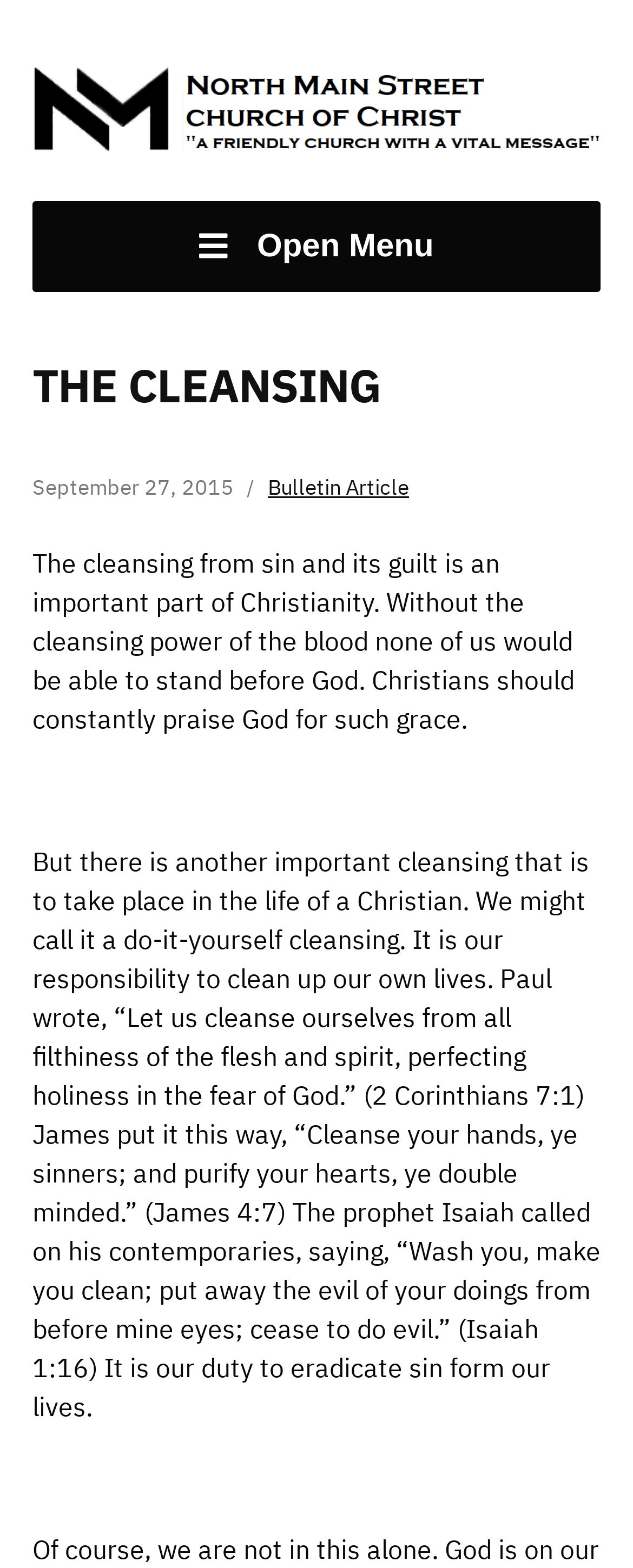Show the bounding box coordinates for the HTML element described as: "Open Menu Close Menu".

[0.051, 0.128, 0.949, 0.186]